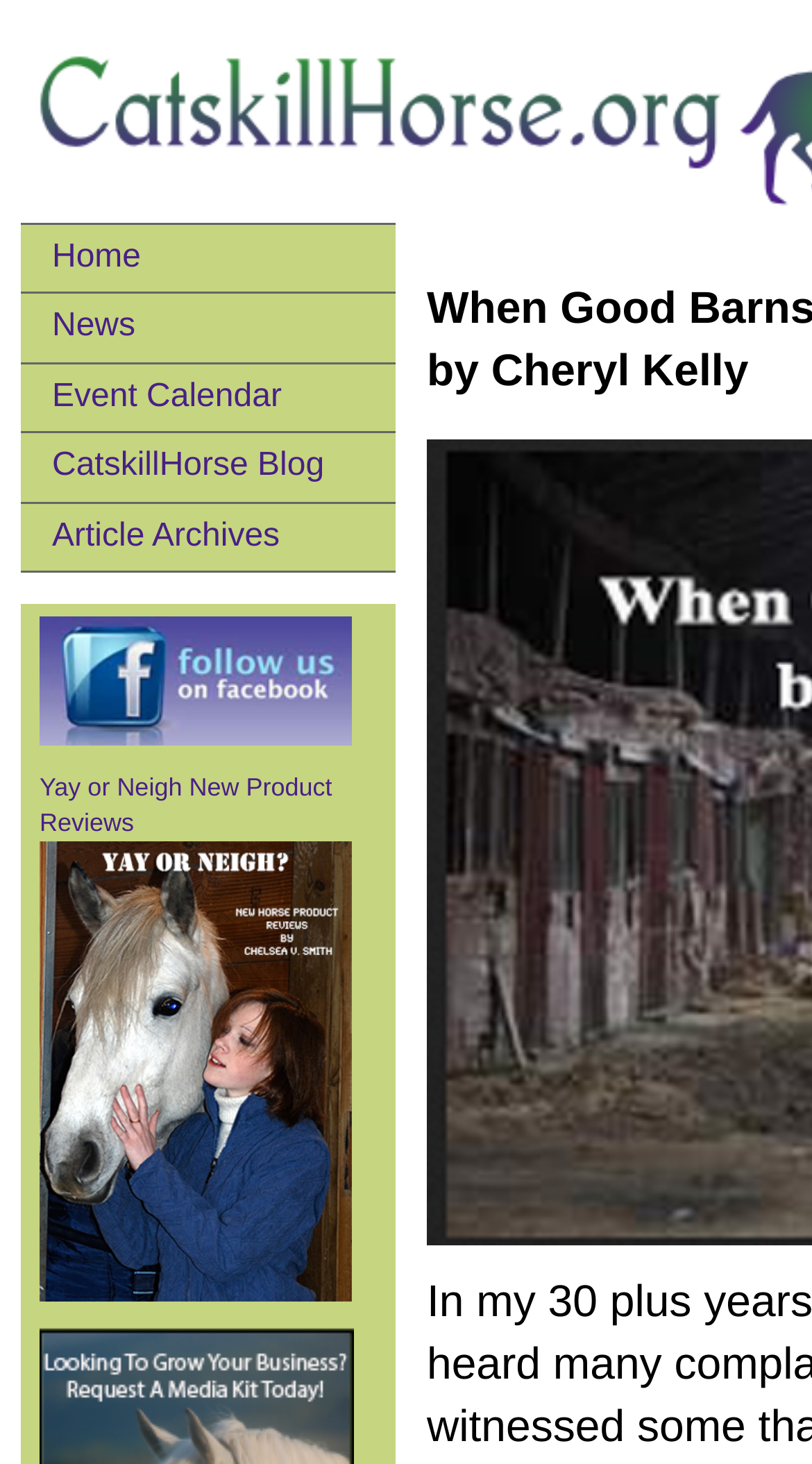Provide a thorough summary of the webpage.

The webpage is titled "CatskillHorse Magazine" and features a navigation menu at the top with five links: "Home", "News", "Event Calendar", "CatskillHorse Blog", and "Article Archives". These links are positioned horizontally, side by side, and take up a significant portion of the top section of the page.

Below the navigation menu, there are two social media links: a "facebook link" and a "Yay or Neigh New Product Reviews" link. The "facebook link" is accompanied by a small Facebook icon, and the "Yay or Neigh New Product Reviews" link has an image related to new product reviews.

The "facebook link" is positioned slightly above the "Yay or Neigh New Product Reviews" link, and both are located near the top-right corner of the page. The "Yay or Neigh New Product Reviews" link takes up more vertical space than the "facebook link", suggesting that it may be a more prominent feature on the page.